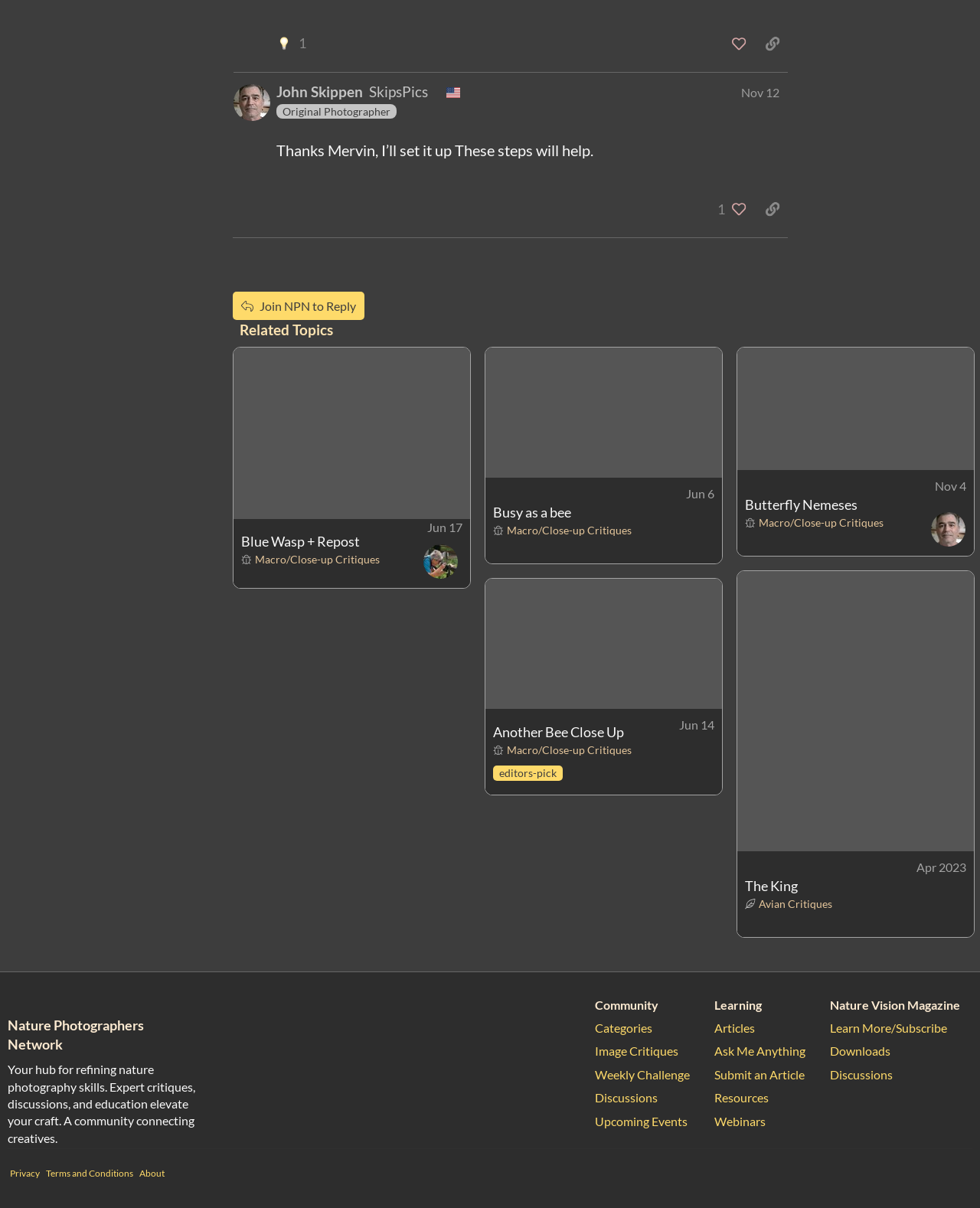Locate the bounding box coordinates of the element to click to perform the following action: 'Share a link to this post'. The coordinates should be given as four float values between 0 and 1, in the form of [left, top, right, bottom].

[0.774, 0.025, 0.804, 0.047]